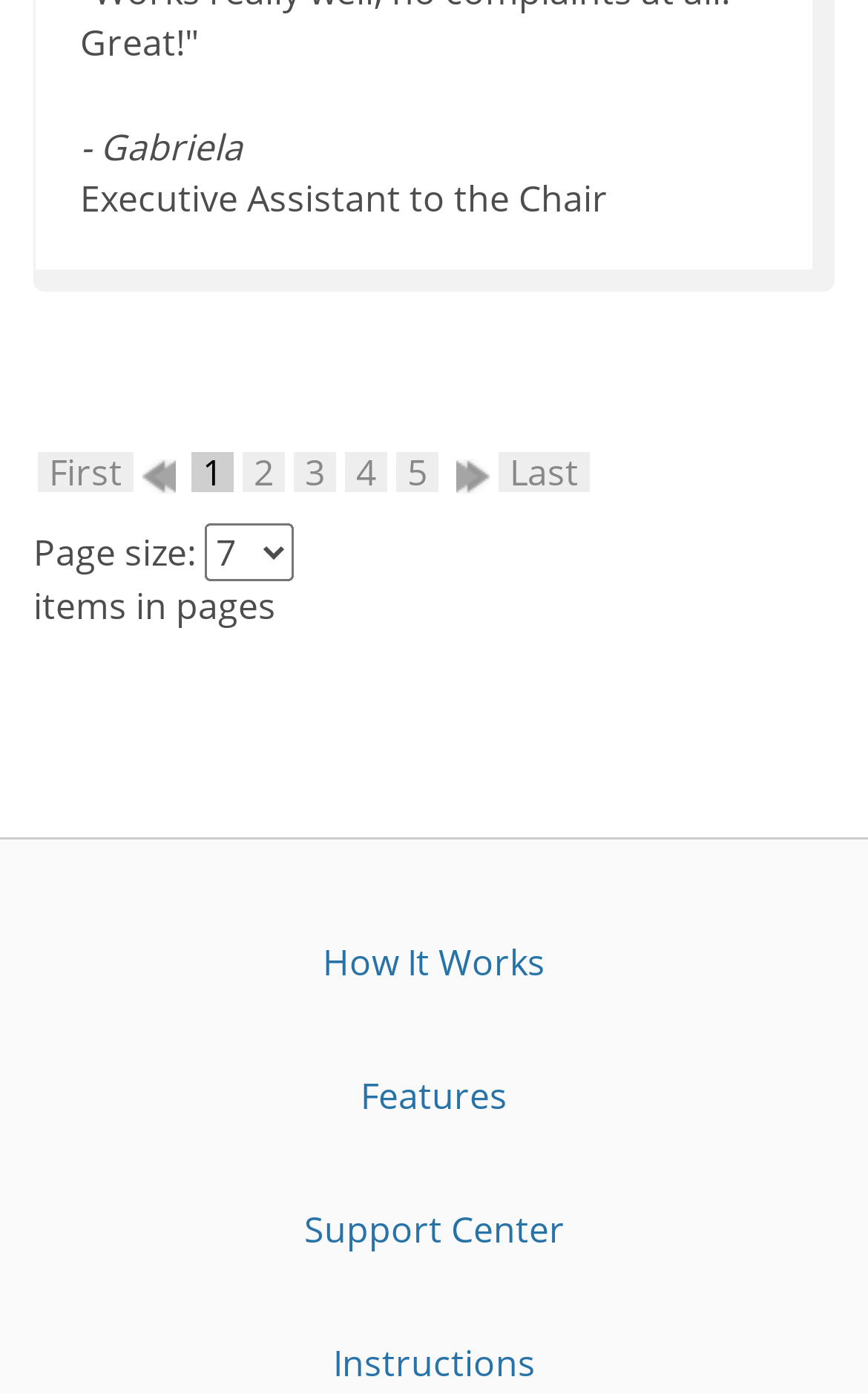What is the name of the executive assistant?
Provide a one-word or short-phrase answer based on the image.

Gabriela